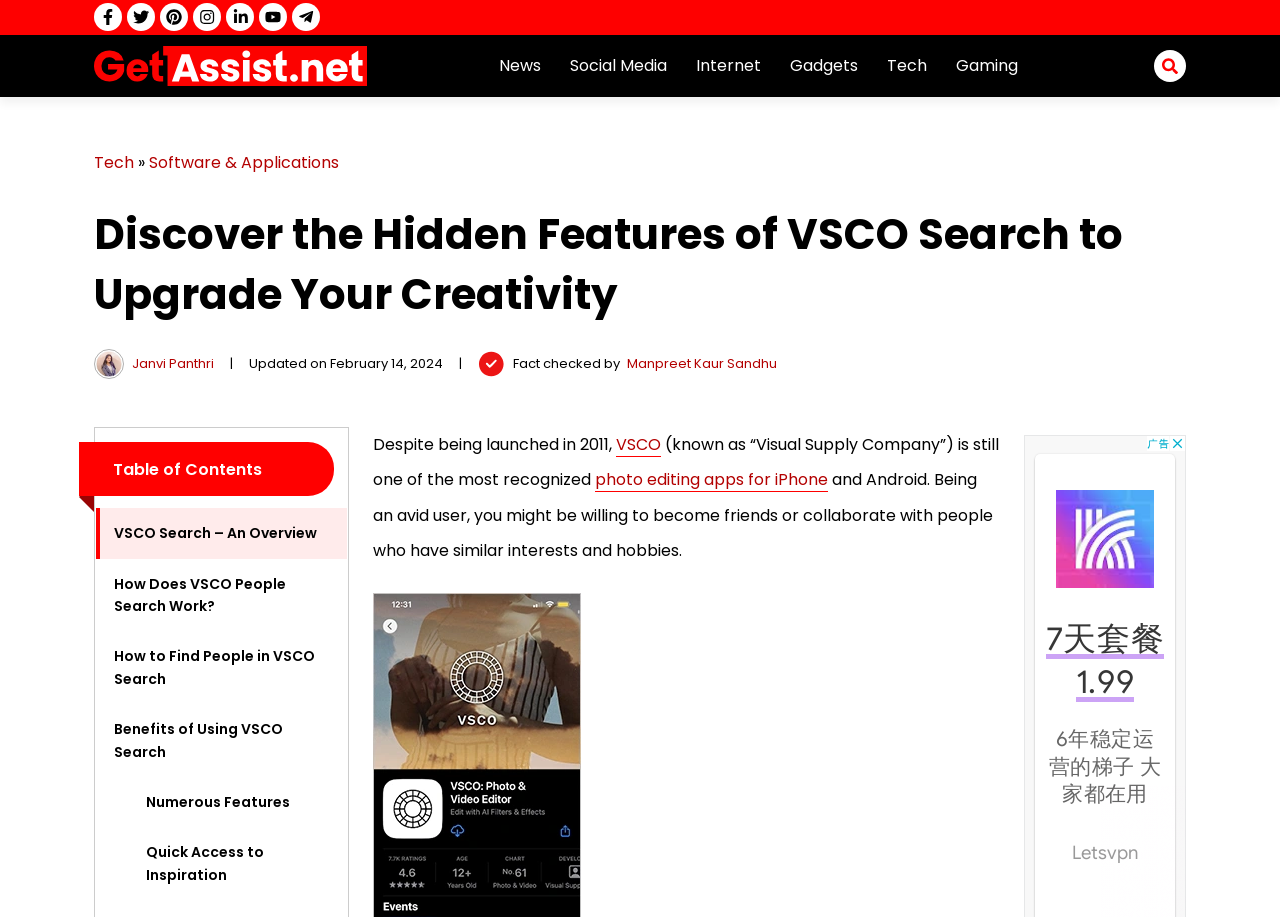What is the date of the last update?
Provide a thorough and detailed answer to the question.

The webpage mentions that the content was 'Updated on February 14, 2024', which indicates the date of the last update.